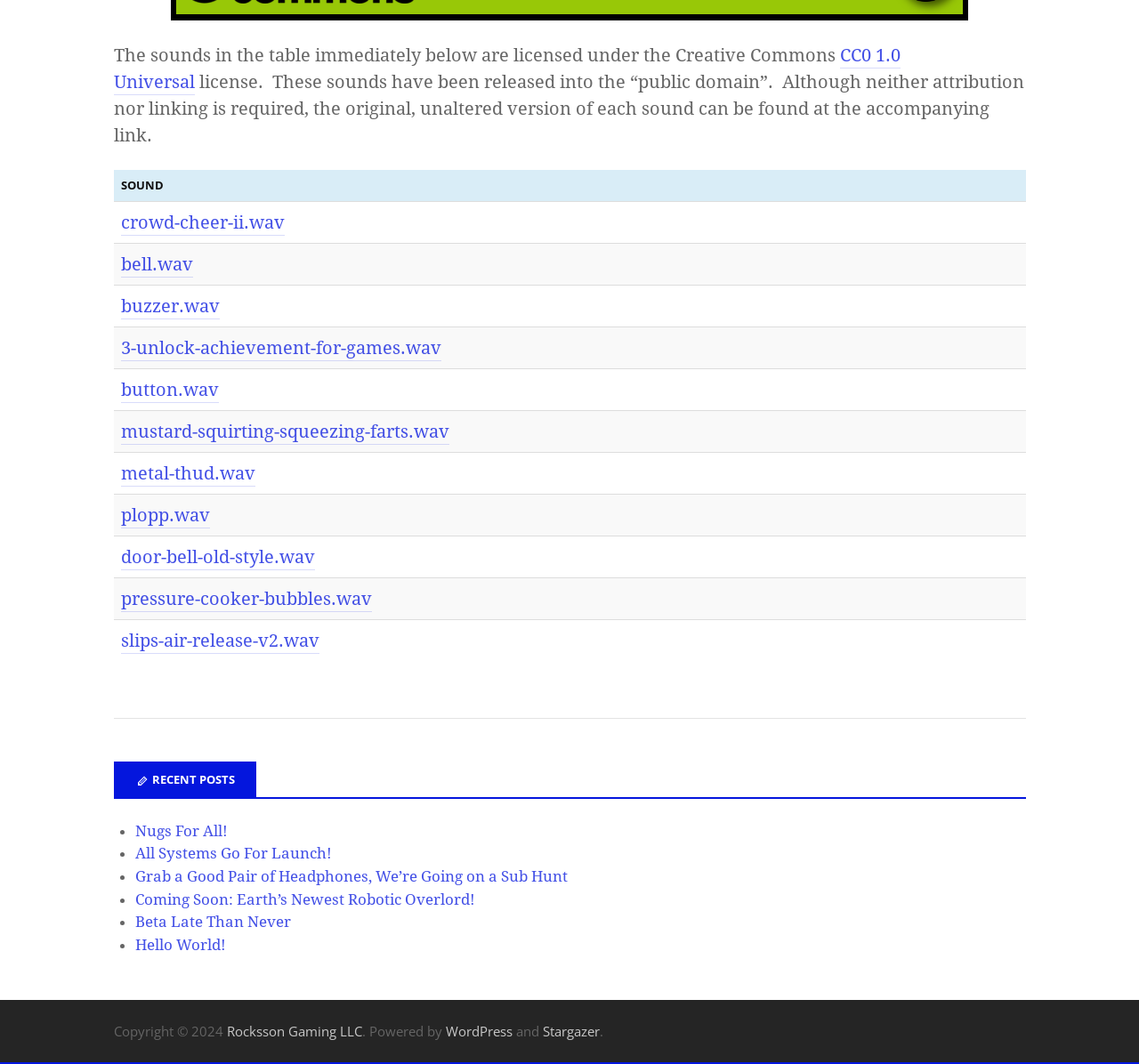Determine the bounding box coordinates of the clickable element to complete this instruction: "download bell.wav sound". Provide the coordinates in the format of four float numbers between 0 and 1, [left, top, right, bottom].

[0.106, 0.239, 0.169, 0.261]